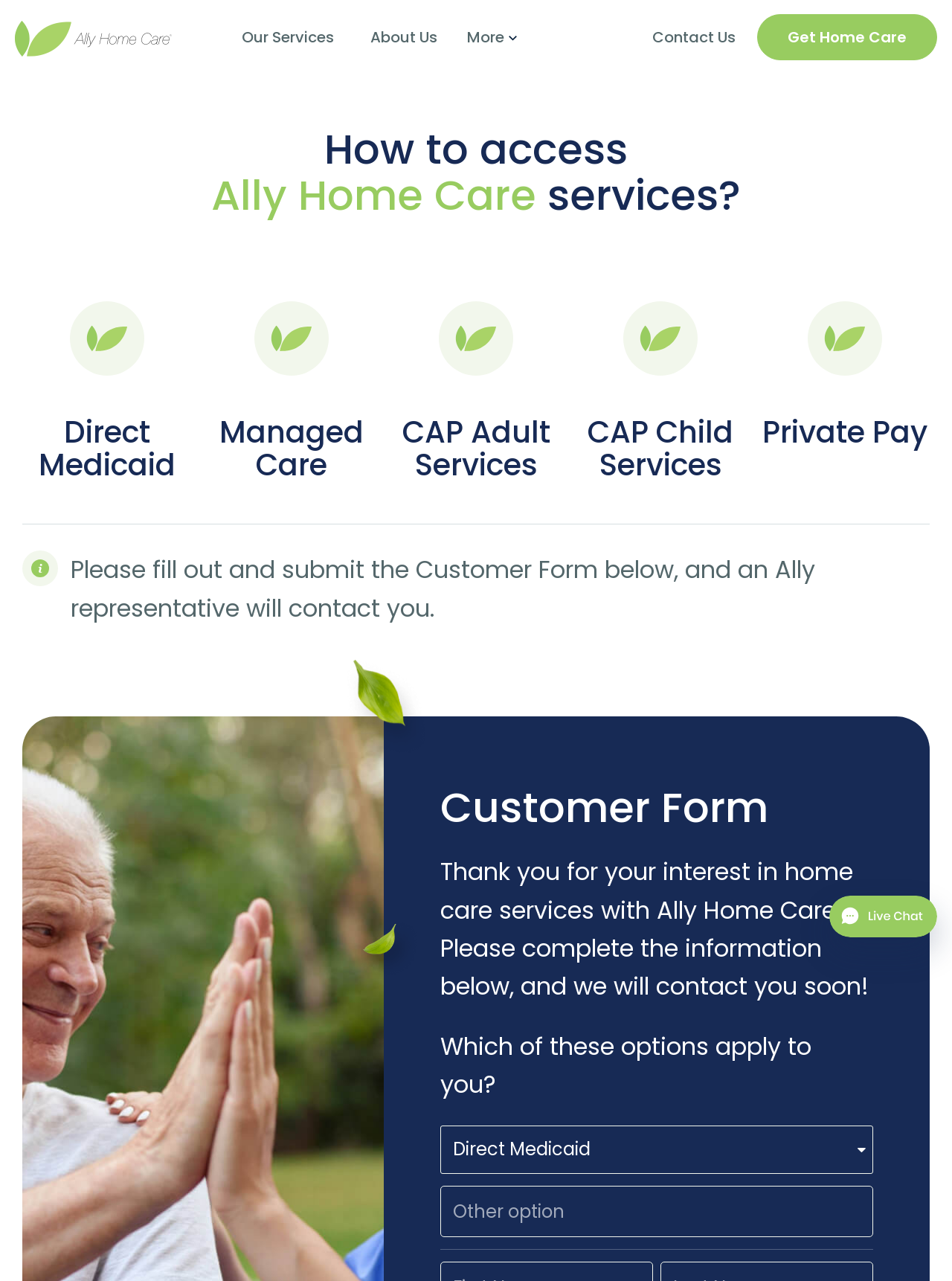Find the bounding box coordinates of the area that needs to be clicked in order to achieve the following instruction: "Submit the 'Customer Form'". The coordinates should be specified as four float numbers between 0 and 1, i.e., [left, top, right, bottom].

[0.462, 0.613, 0.917, 0.648]